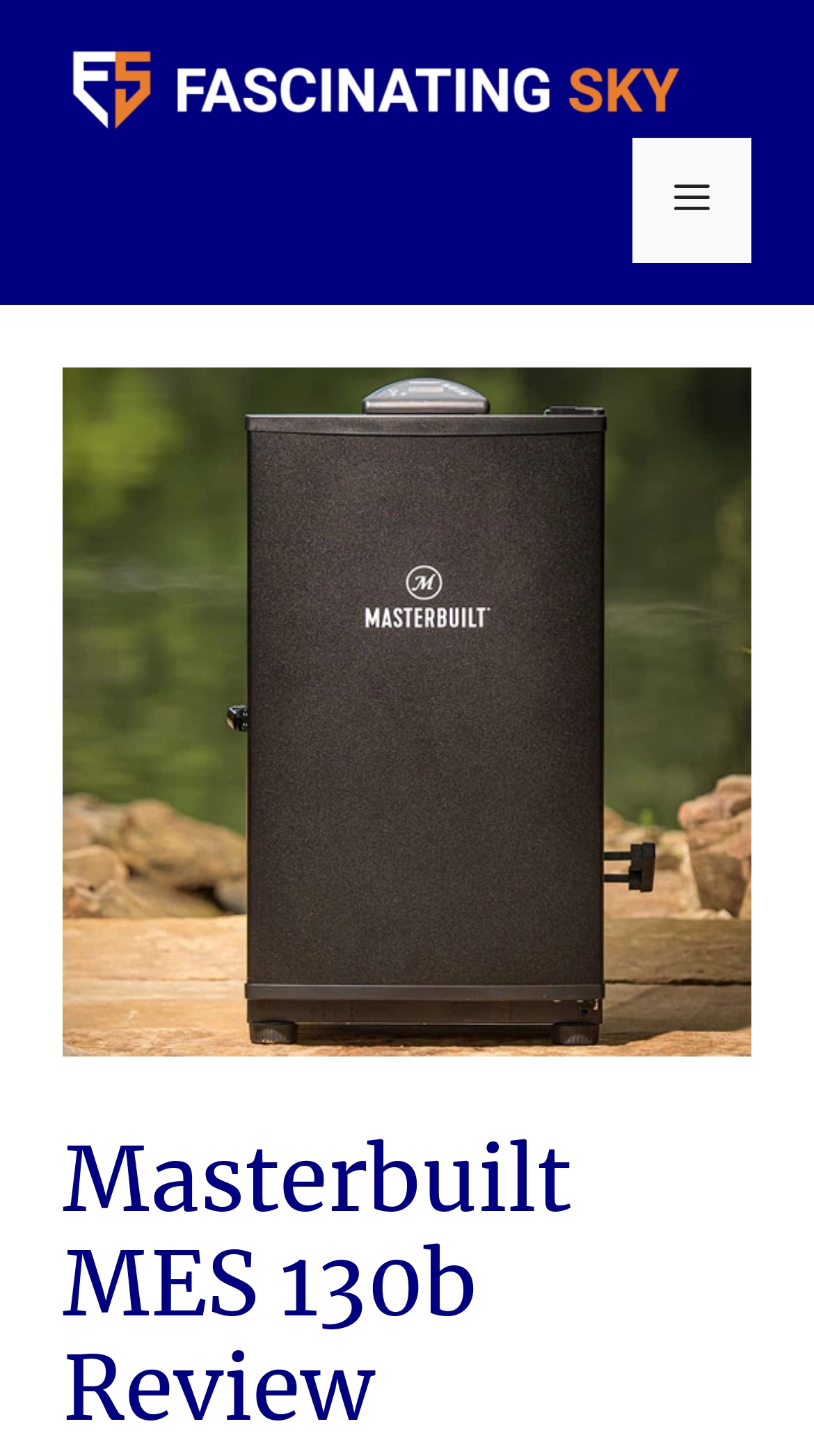Identify the bounding box for the described UI element: "← Bioware Tech".

None